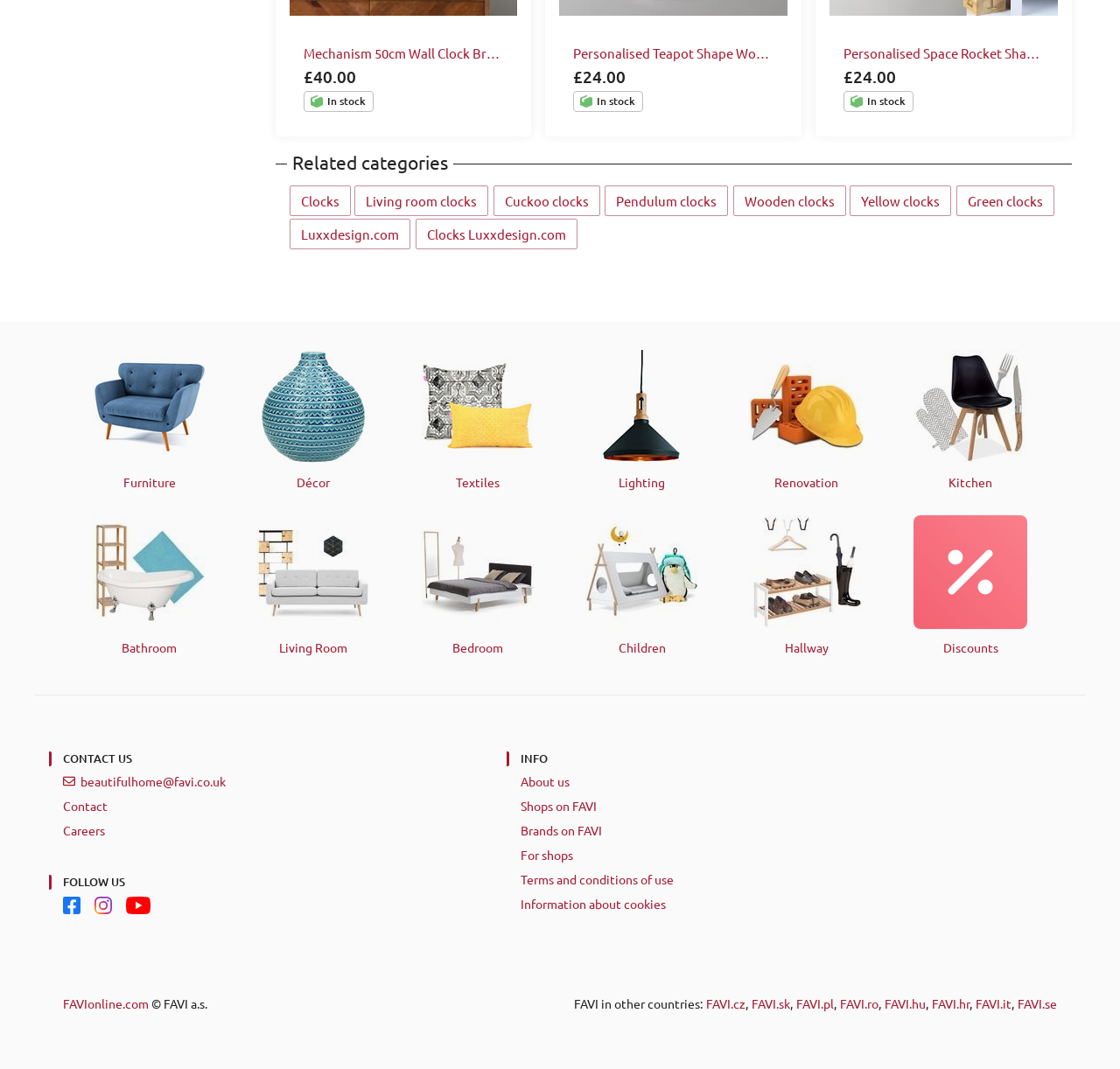Please determine the bounding box coordinates of the element to click in order to execute the following instruction: "View Mechanism 50cm Wall Clock Brass Brown product details". The coordinates should be four float numbers between 0 and 1, specified as [left, top, right, bottom].

[0.271, 0.041, 0.49, 0.056]